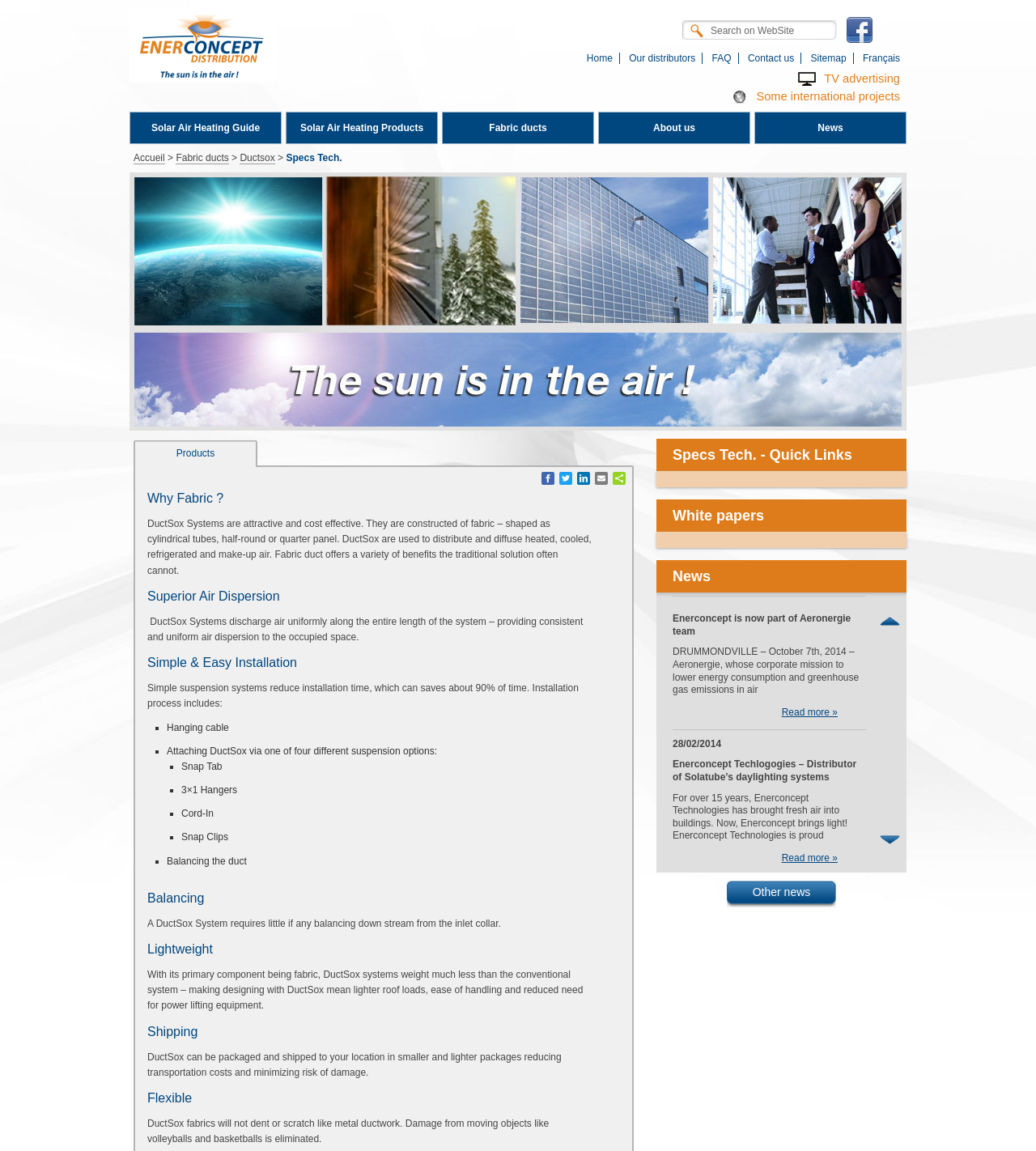What is the company name in the top left corner?
Please interpret the details in the image and answer the question thoroughly.

I found the company name by looking at the top left corner of the webpage, where I saw a link with the text 'EnerConcept Technologies'.